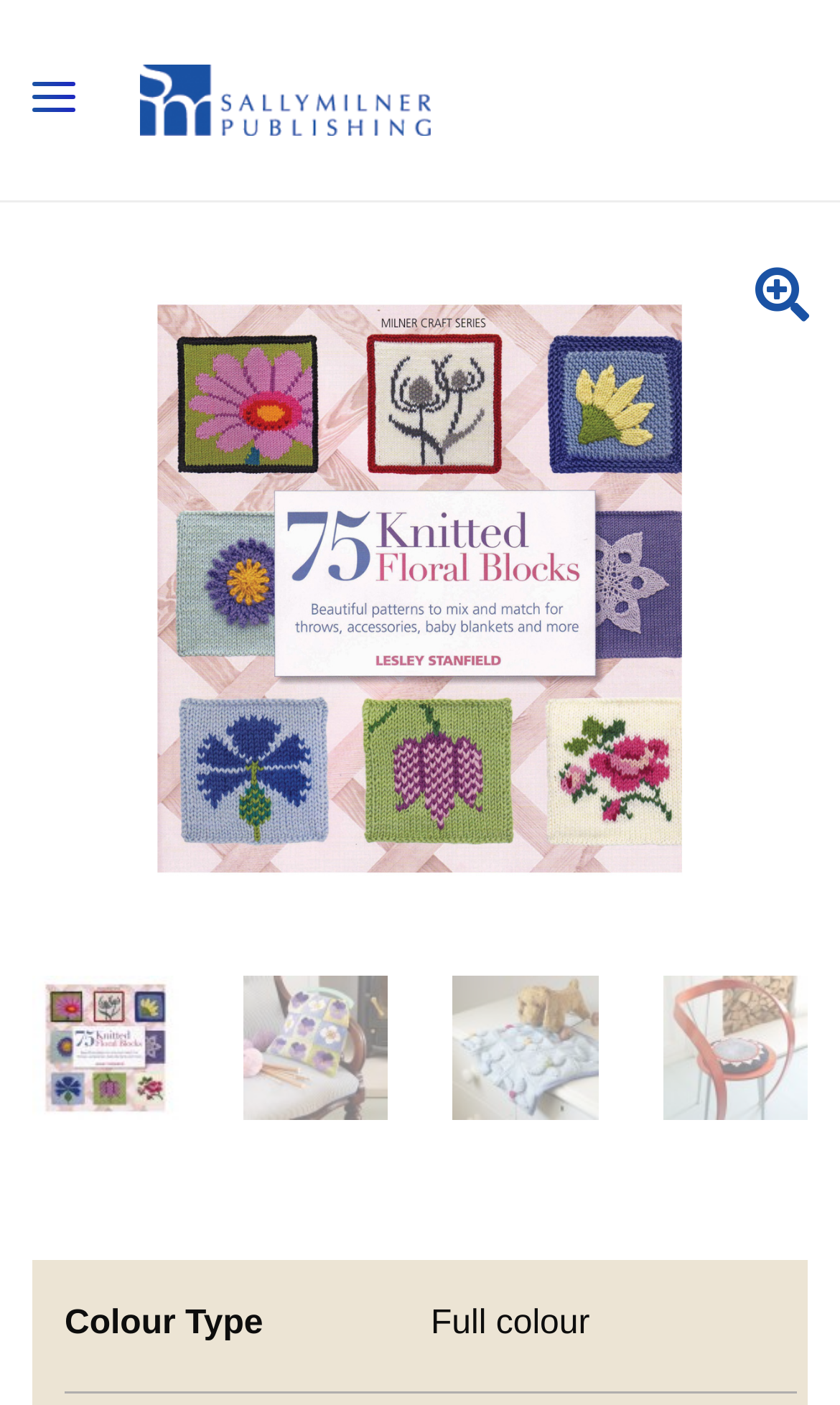What is the option in the grid cell?
Refer to the image and respond with a one-word or short-phrase answer.

Full colour